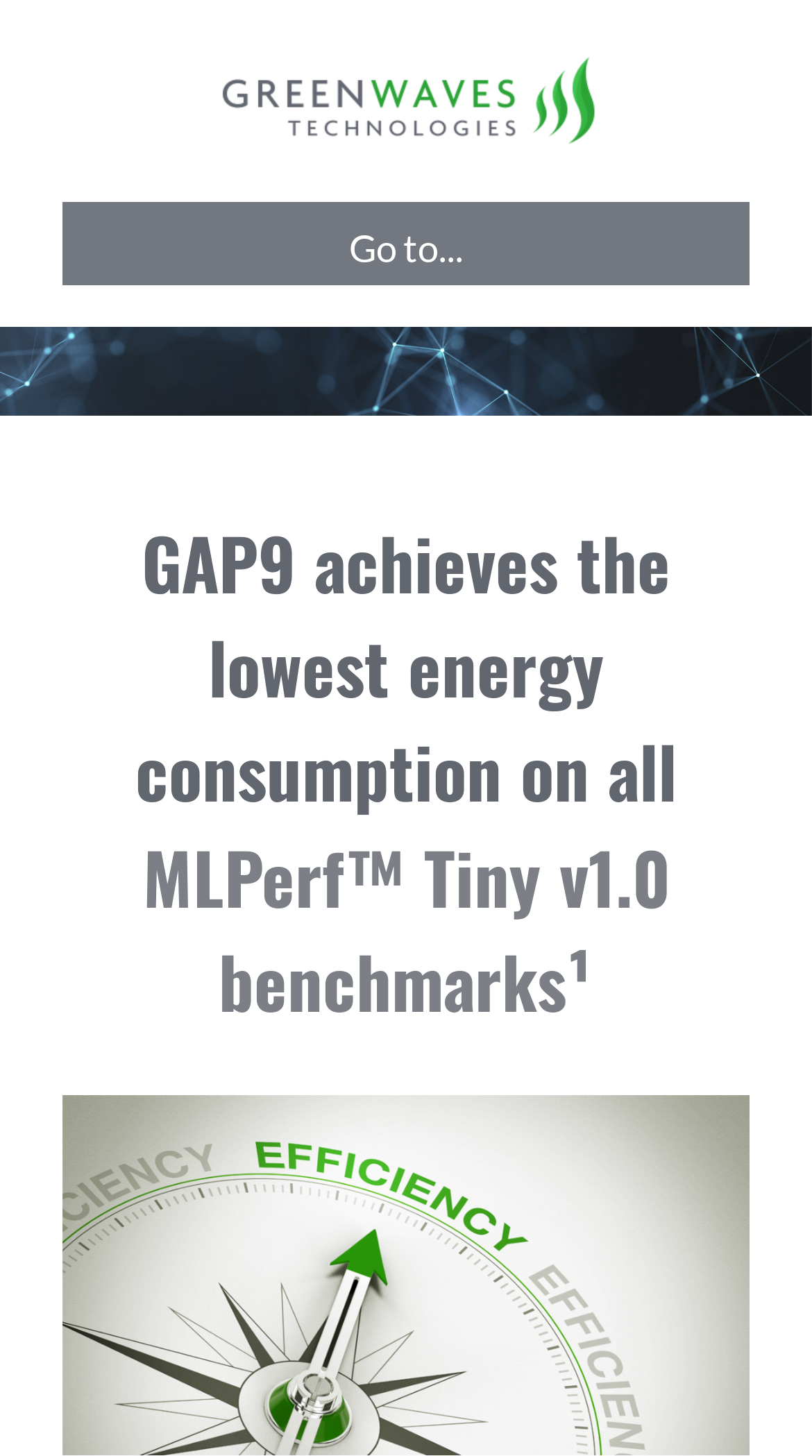Predict the bounding box for the UI component with the following description: "Show search".

None